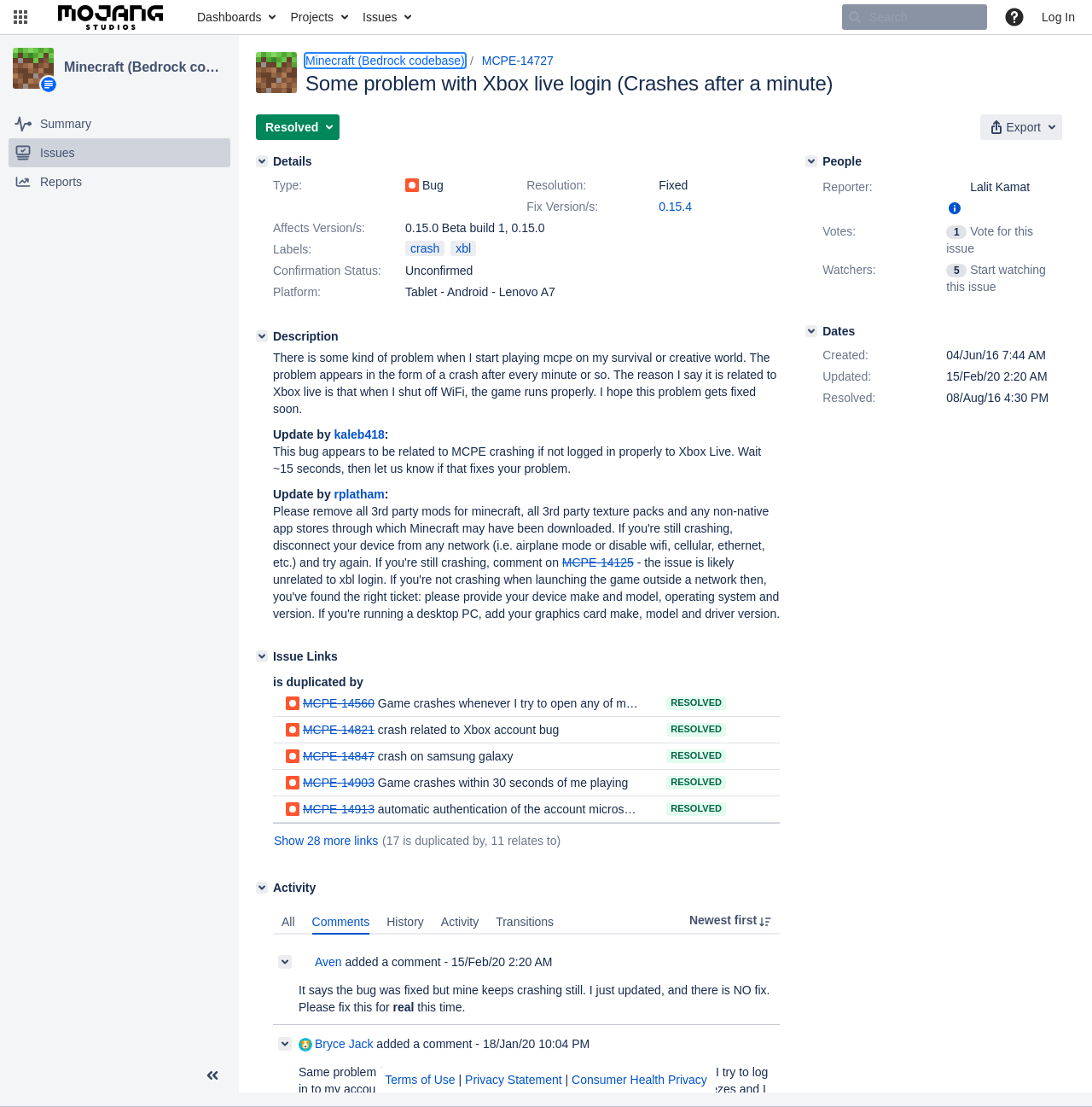Who updated the issue MCPE-14727?
Based on the image, please offer an in-depth response to the question.

The person who updated the issue MCPE-14727 can be found in the main content section of the webpage, under the 'Update by' heading, where it is mentioned as 'kaleb418'.